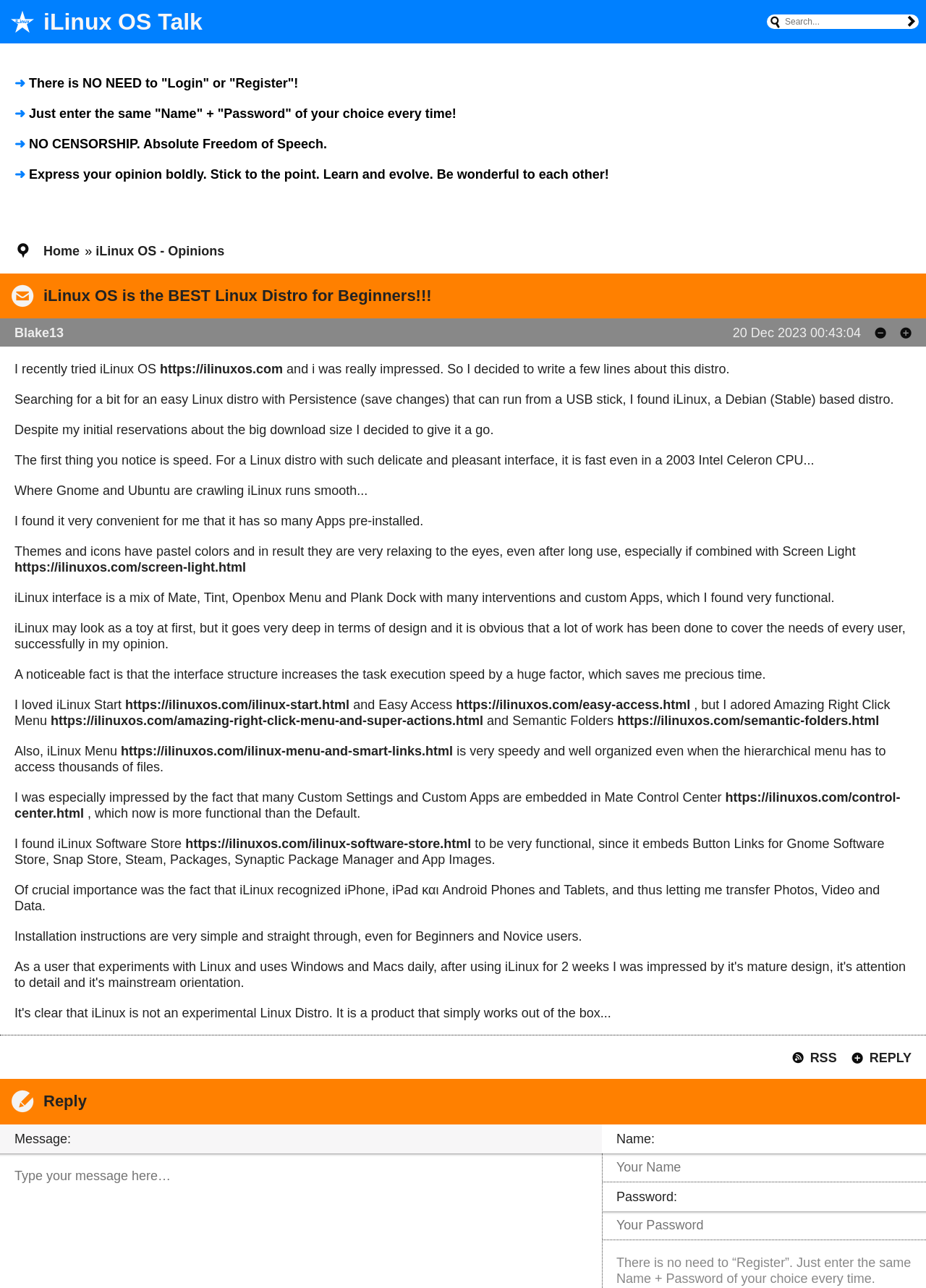Please determine the bounding box coordinates of the area that needs to be clicked to complete this task: 'Click on Home'. The coordinates must be four float numbers between 0 and 1, formatted as [left, top, right, bottom].

[0.047, 0.189, 0.086, 0.2]